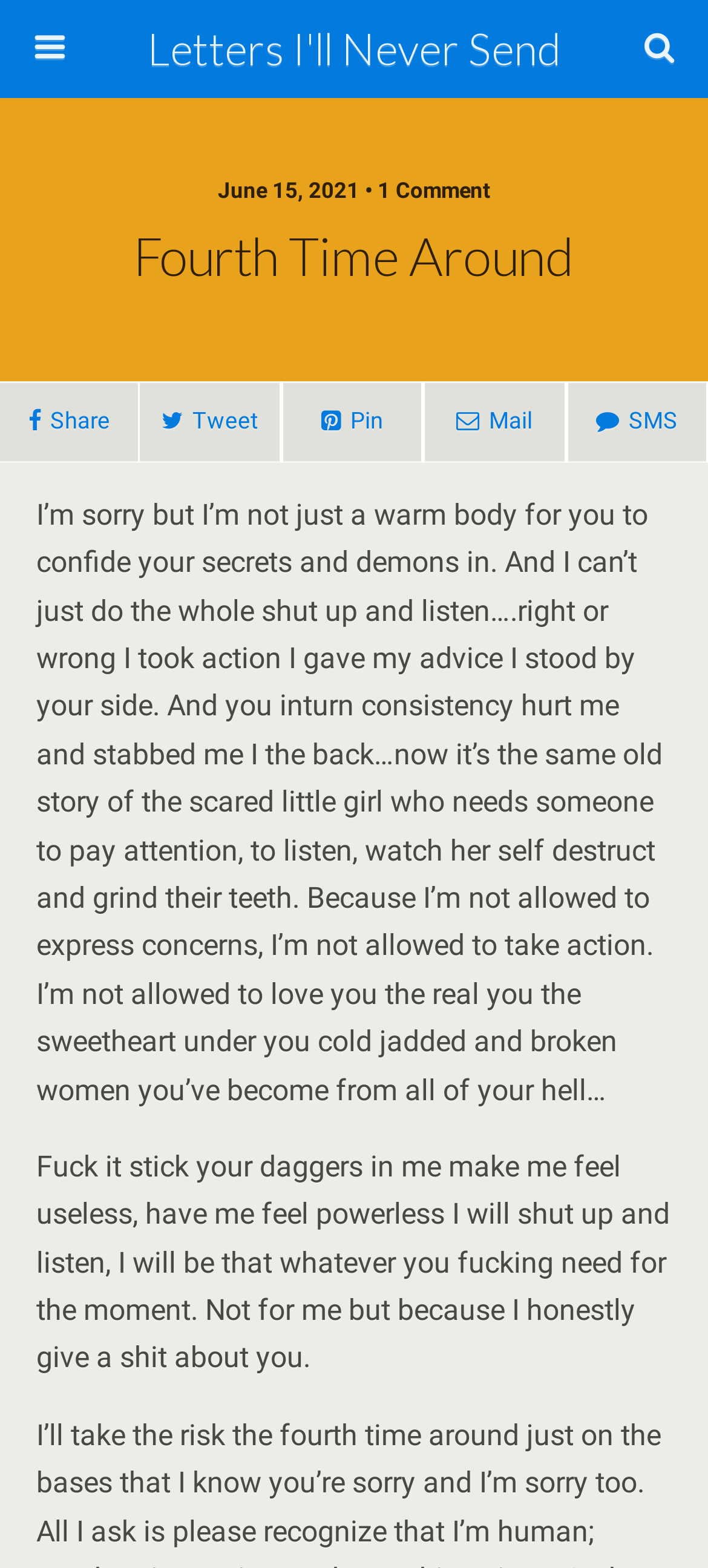What is the purpose of the textbox?
Use the information from the image to give a detailed answer to the question.

I found the purpose of the textbox by looking at the OCR text of the textbox element which says 'Search this website…'.